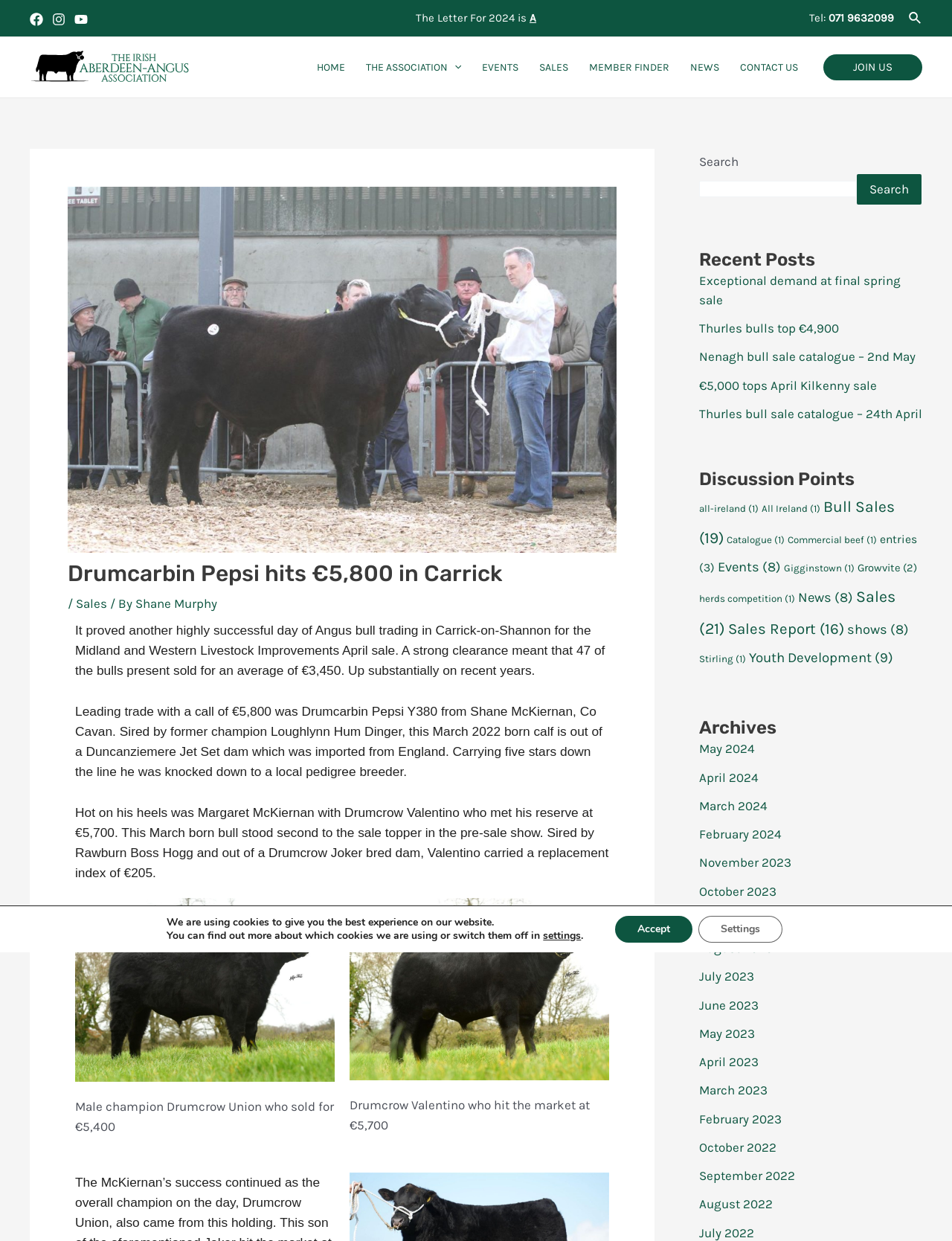From the webpage screenshot, predict the bounding box of the UI element that matches this description: "MEMBER FINDER".

[0.608, 0.03, 0.714, 0.078]